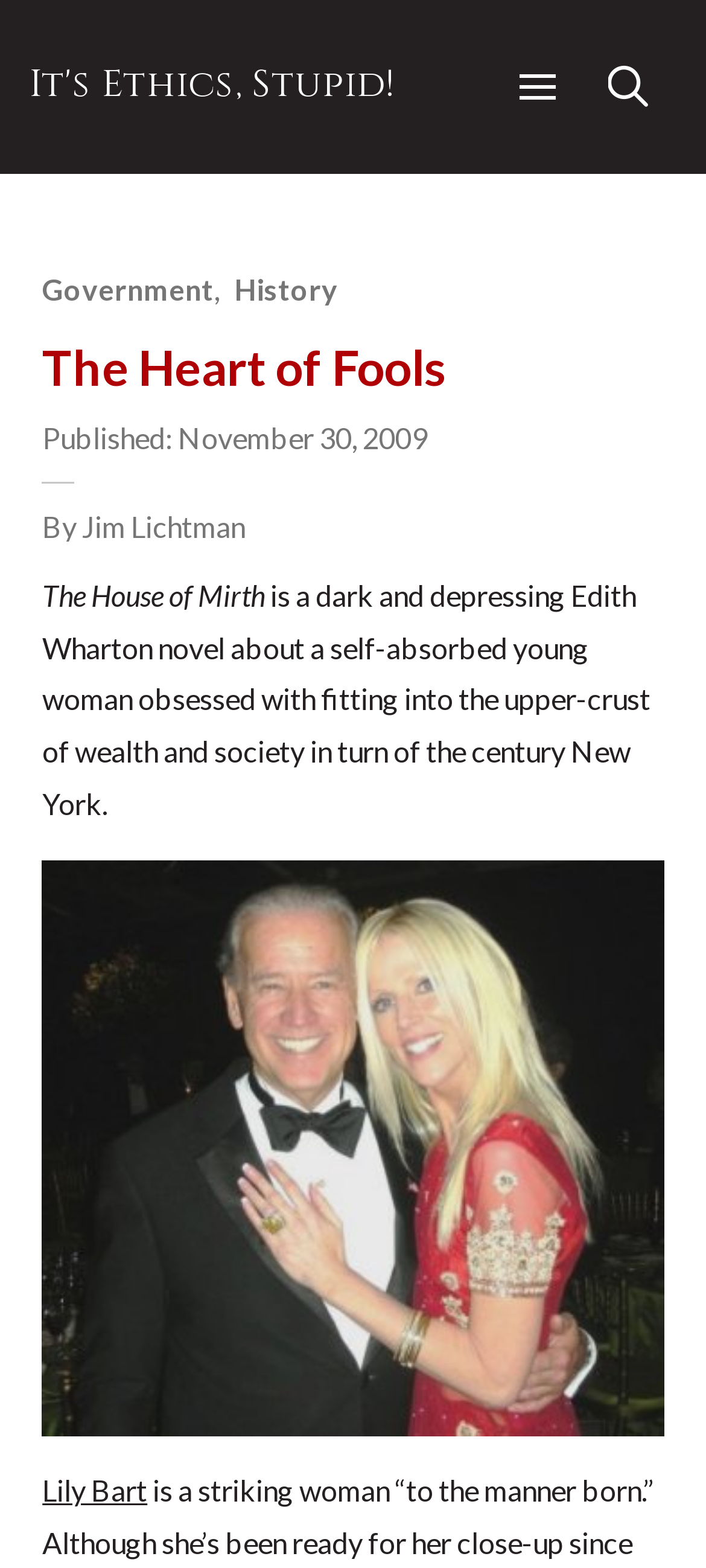Provide a short answer to the following question with just one word or phrase: What is the name of the main character in the novel?

Lily Bart